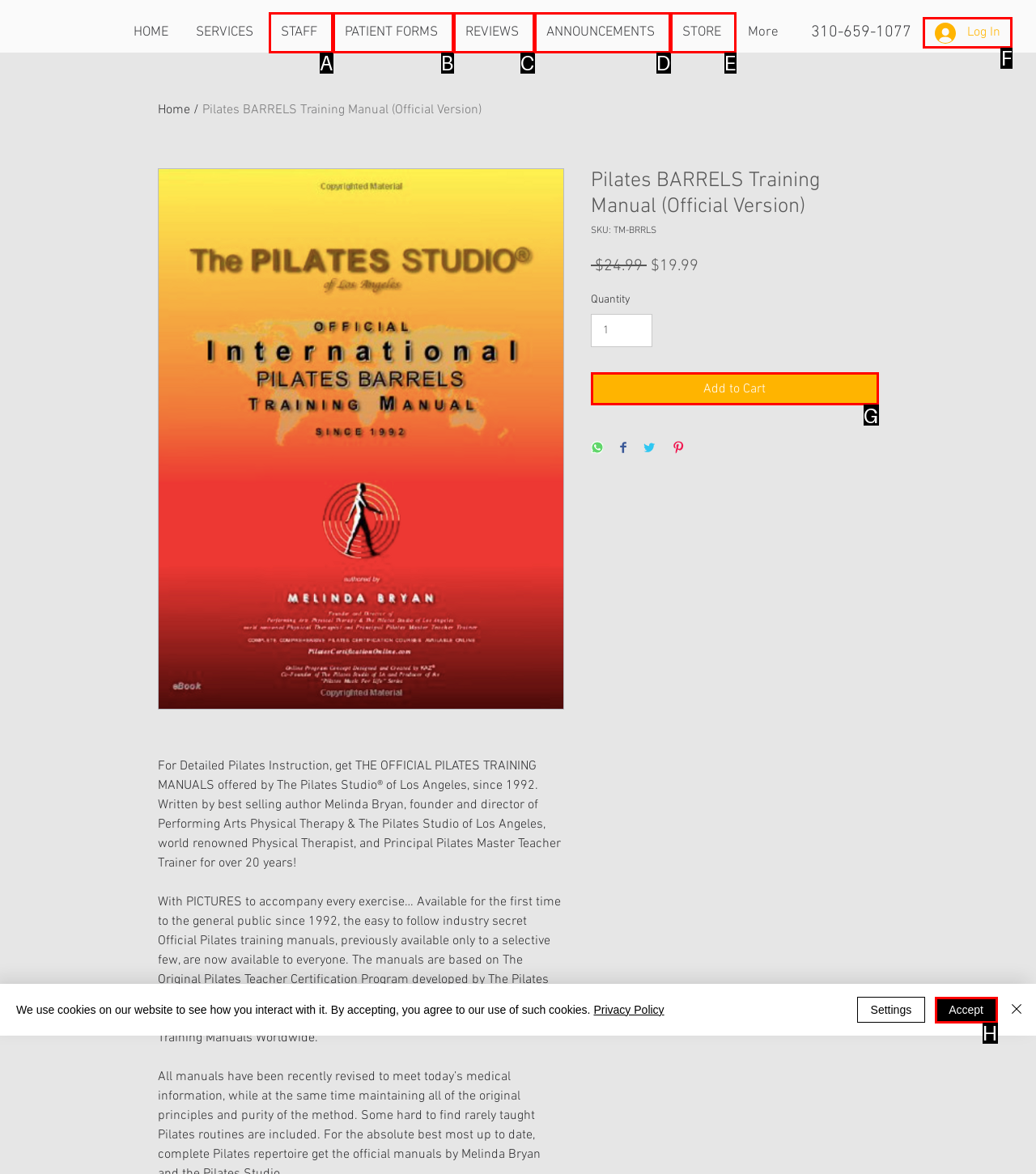Determine which option should be clicked to carry out this task: Click the 'Log In' button
State the letter of the correct choice from the provided options.

F